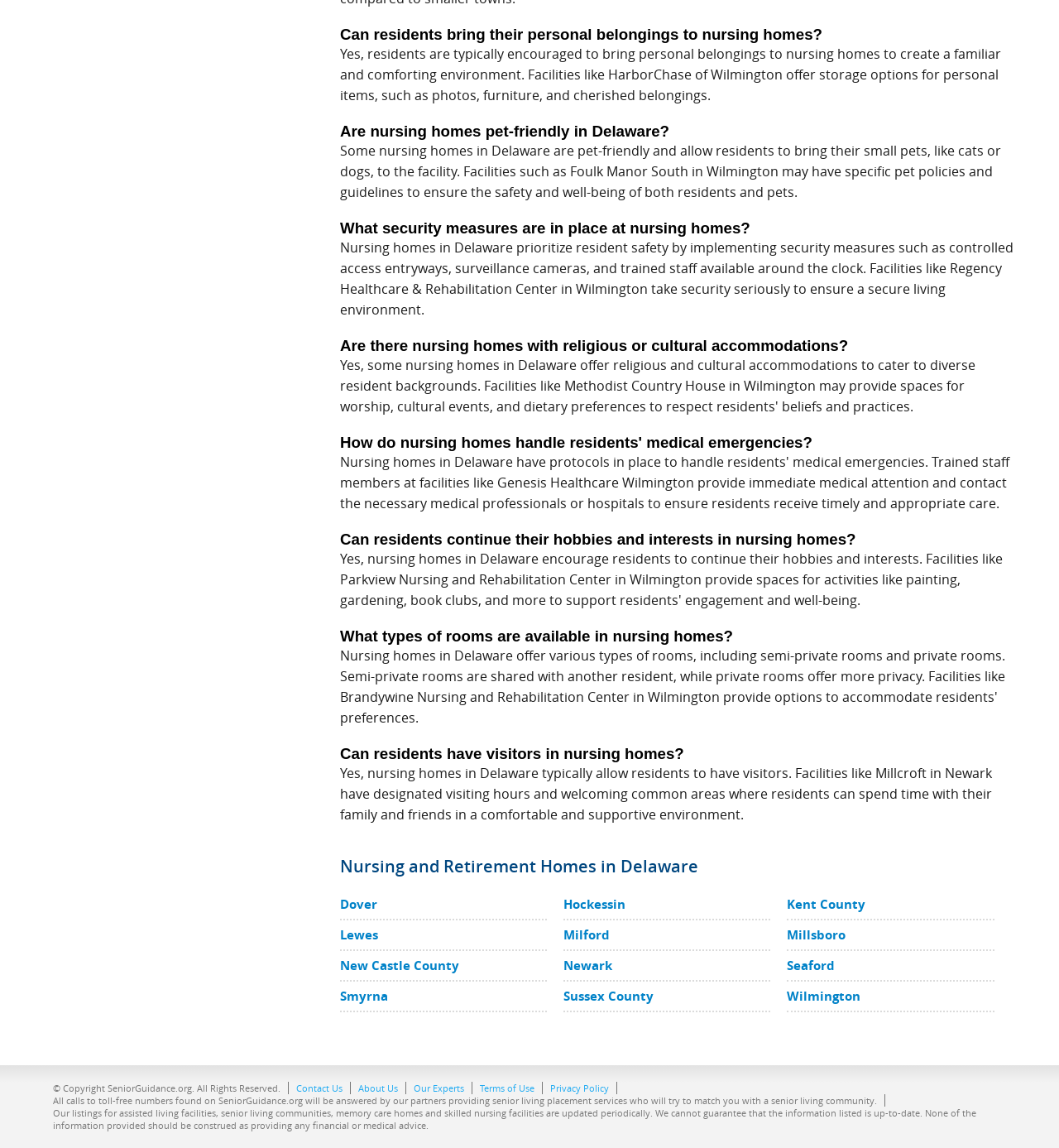Give a concise answer using one word or a phrase to the following question:
What types of facilities are listed on this website?

Assisted living facilities, senior living communities, memory care homes, and skilled nursing facilities